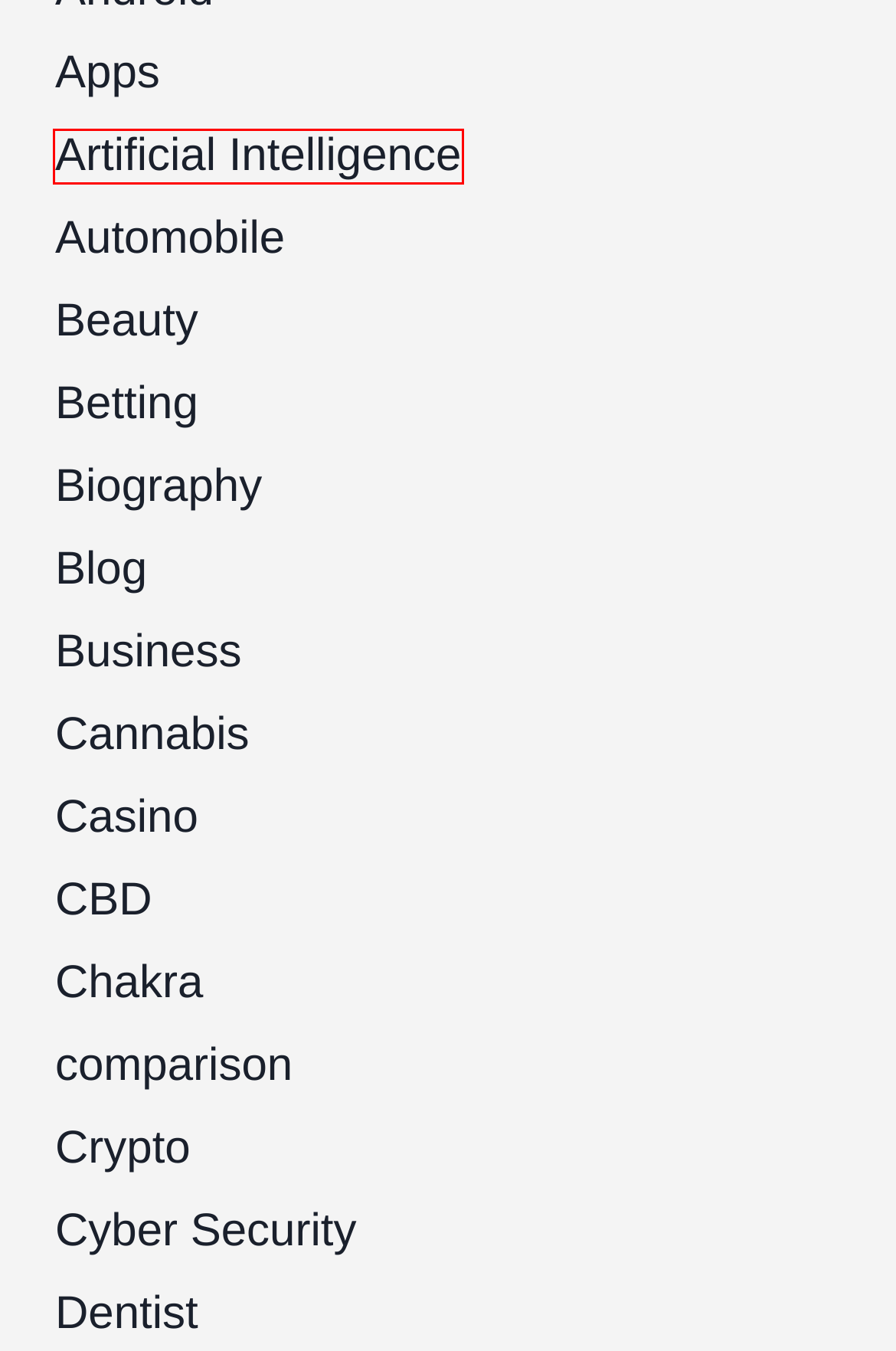Given a screenshot of a webpage with a red bounding box highlighting a UI element, determine which webpage description best matches the new webpage that appears after clicking the highlighted element. Here are the candidates:
A. Artificial Intelligence Archives - Stonesmentor
B. Betting Archives - Stonesmentor
C. Crypto Archives - Stonesmentor
D. Cannabis Archives - Stonesmentor
E. Beauty Archives - Stonesmentor
F. Cyber Security Archives - Stonesmentor
G. Automobile Archives - Stonesmentor
H. Chakra Archives - Stonesmentor

A